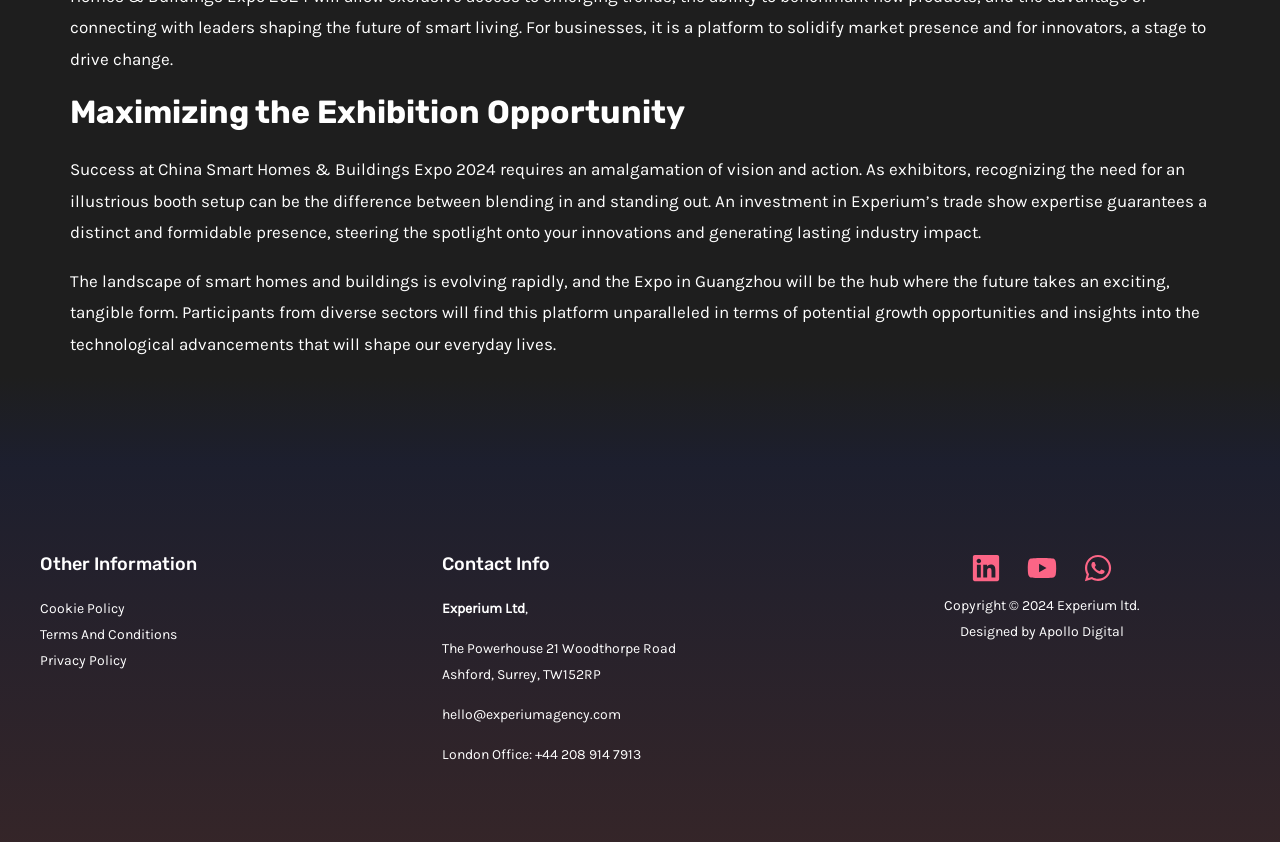Identify the bounding box coordinates of the area that should be clicked in order to complete the given instruction: "Visit the YouTube channel". The bounding box coordinates should be four float numbers between 0 and 1, i.e., [left, top, right, bottom].

[0.802, 0.657, 0.826, 0.692]